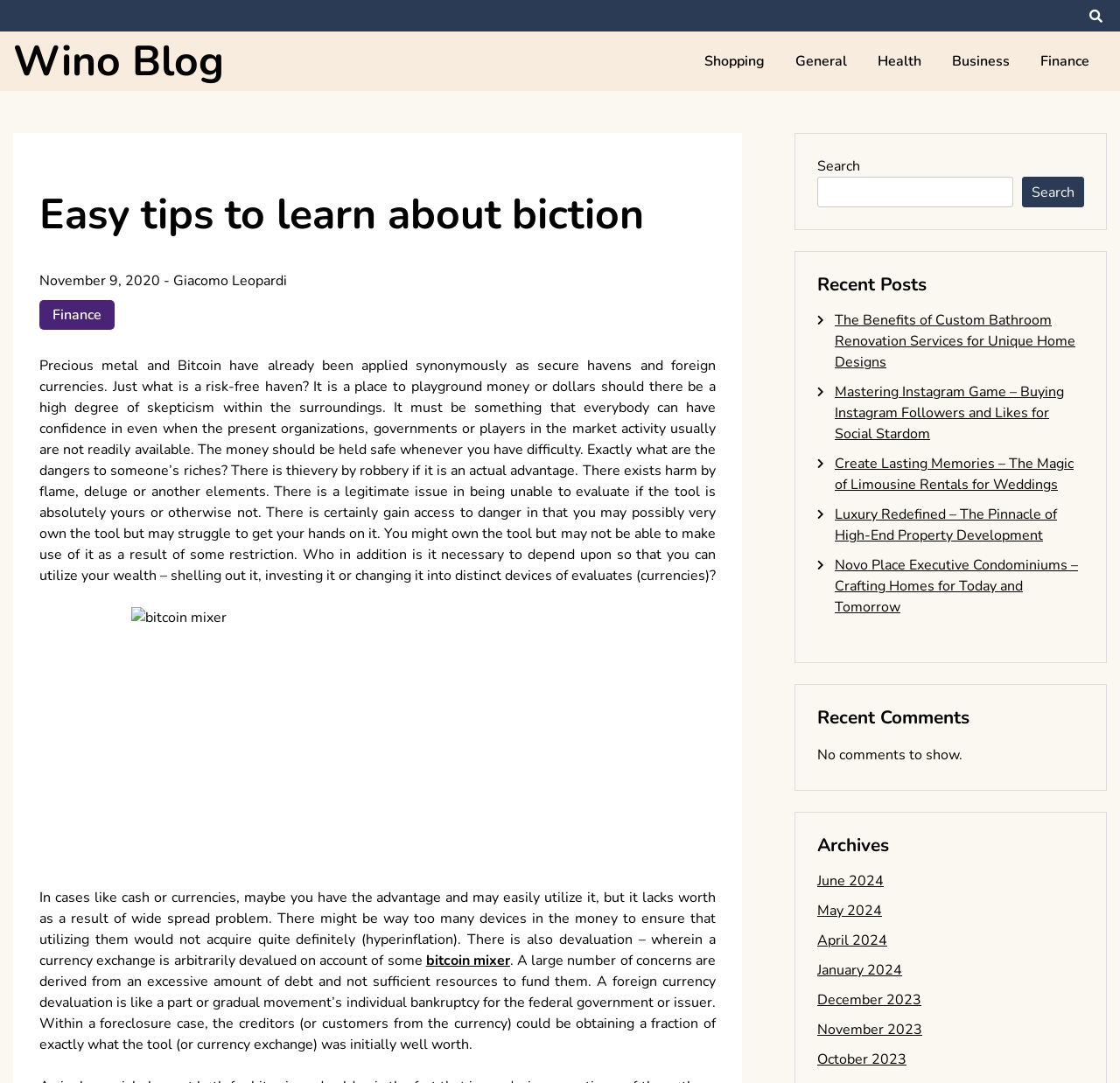Provide an in-depth caption for the elements present on the webpage.

The webpage is a blog post titled "Easy tips to learn about biction" on the Wino Blog. At the top right corner, there is a button with a font awesome icon. Below it, there are five links to different categories: Shopping, General, Health, Business, and Finance. 

The main content of the blog post is divided into two sections. The first section has a heading "Easy tips to learn about biction" followed by a link to the date "November 9, 2020", a hyphen, and a link to the author "Giacomo Leopardi". Below this, there is a paragraph of text discussing the concept of a safe haven and its relation to precious metals and Bitcoin. 

The second section of the main content features an image related to Bitcoin, followed by two paragraphs of text discussing the risks associated with holding wealth, such as theft, damage, and access restrictions. There is also a link to "bitcoin mixer" in this section.

On the right side of the webpage, there is a search bar with a button and a placeholder text "Search". Below the search bar, there are three sections: Recent Posts, Recent Comments, and Archives. The Recent Posts section lists five links to different articles, including "The Benefits of Custom Bathroom Renovation Services for Unique Home Designs" and "Luxury Redefined – The Pinnacle of High-End Property Development". The Recent Comments section indicates that there are no comments to show. The Archives section lists eight links to different months, from June 2024 to October 2023.